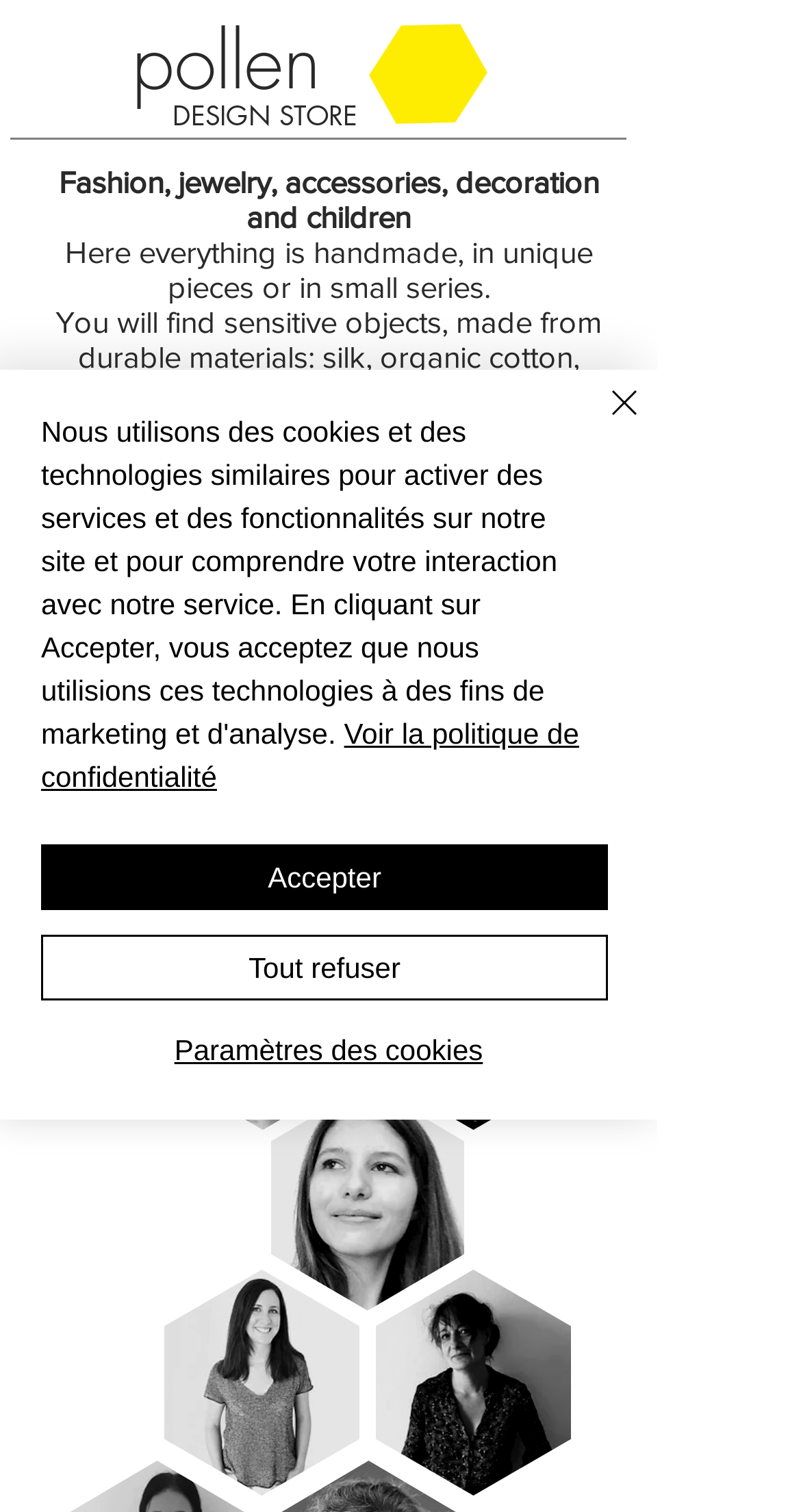Please identify the bounding box coordinates of the clickable element to fulfill the following instruction: "Click on the 'Adresse' link". The coordinates should be four float numbers between 0 and 1, i.e., [left, top, right, bottom].

[0.0, 0.677, 0.205, 0.74]